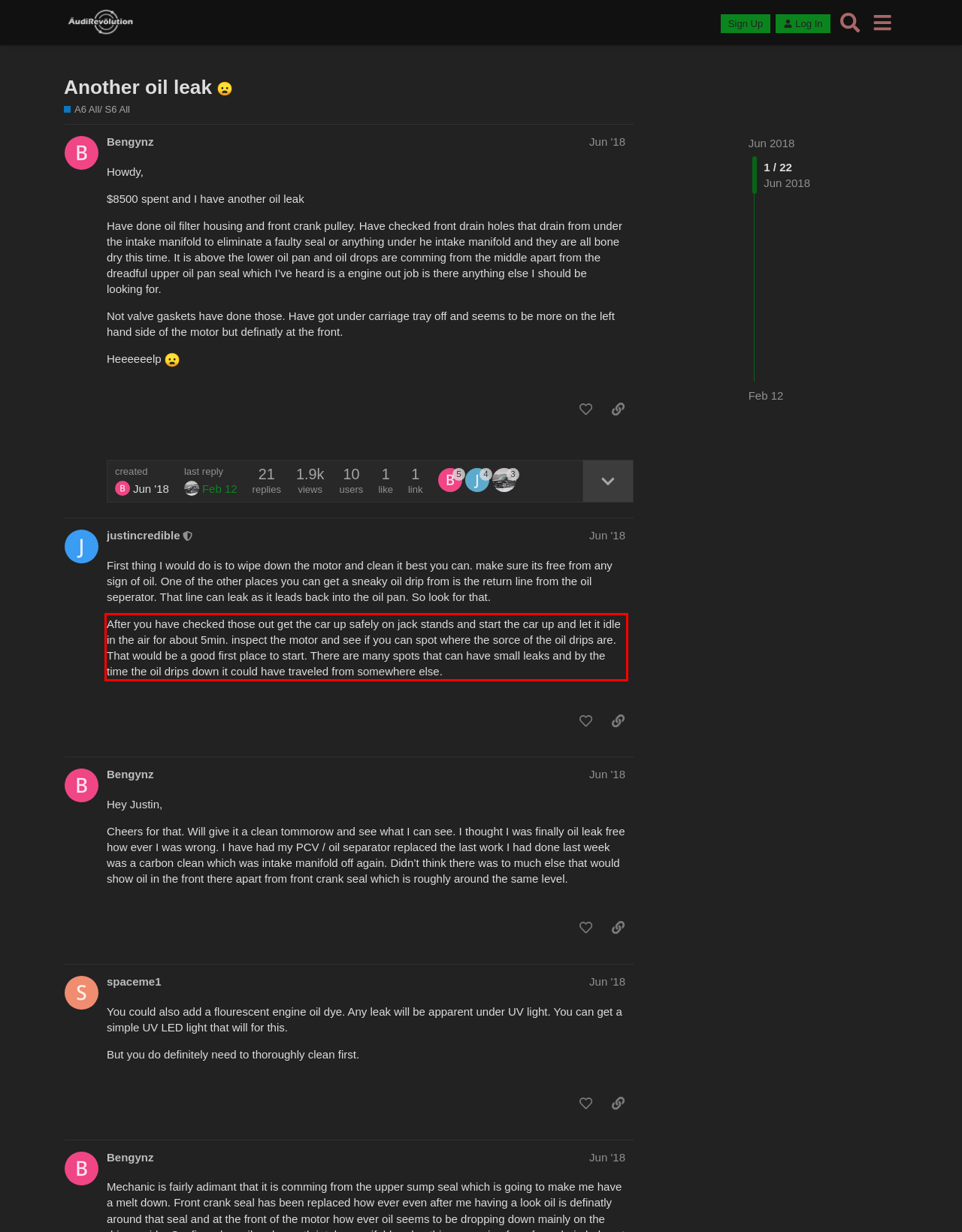Observe the screenshot of the webpage, locate the red bounding box, and extract the text content within it.

After you have checked those out get the car up safely on jack stands and start the car up and let it idle in the air for about 5min. inspect the motor and see if you can spot where the sorce of the oil drips are. That would be a good first place to start. There are many spots that can have small leaks and by the time the oil drips down it could have traveled from somewhere else.